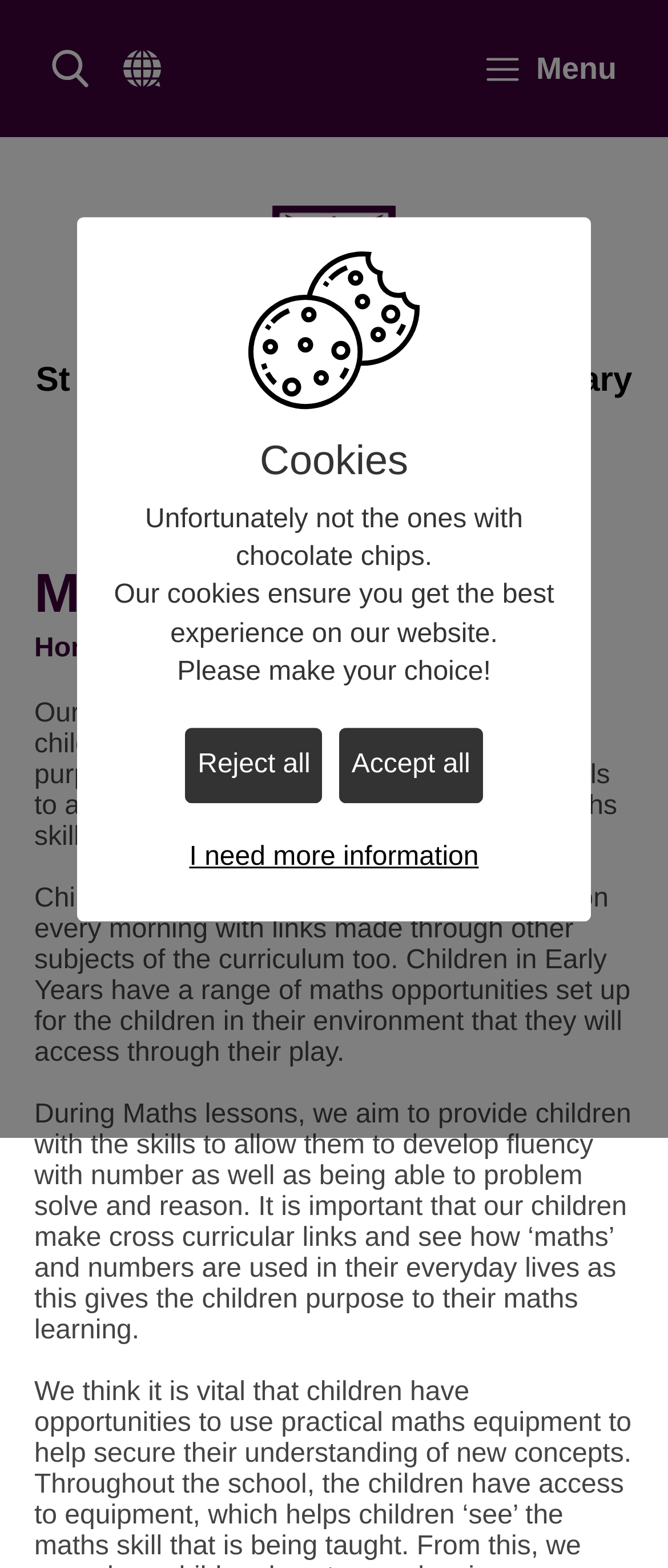Please determine the bounding box coordinates of the clickable area required to carry out the following instruction: "Go to home page". The coordinates must be four float numbers between 0 and 1, represented as [left, top, right, bottom].

[0.408, 0.131, 0.592, 0.208]